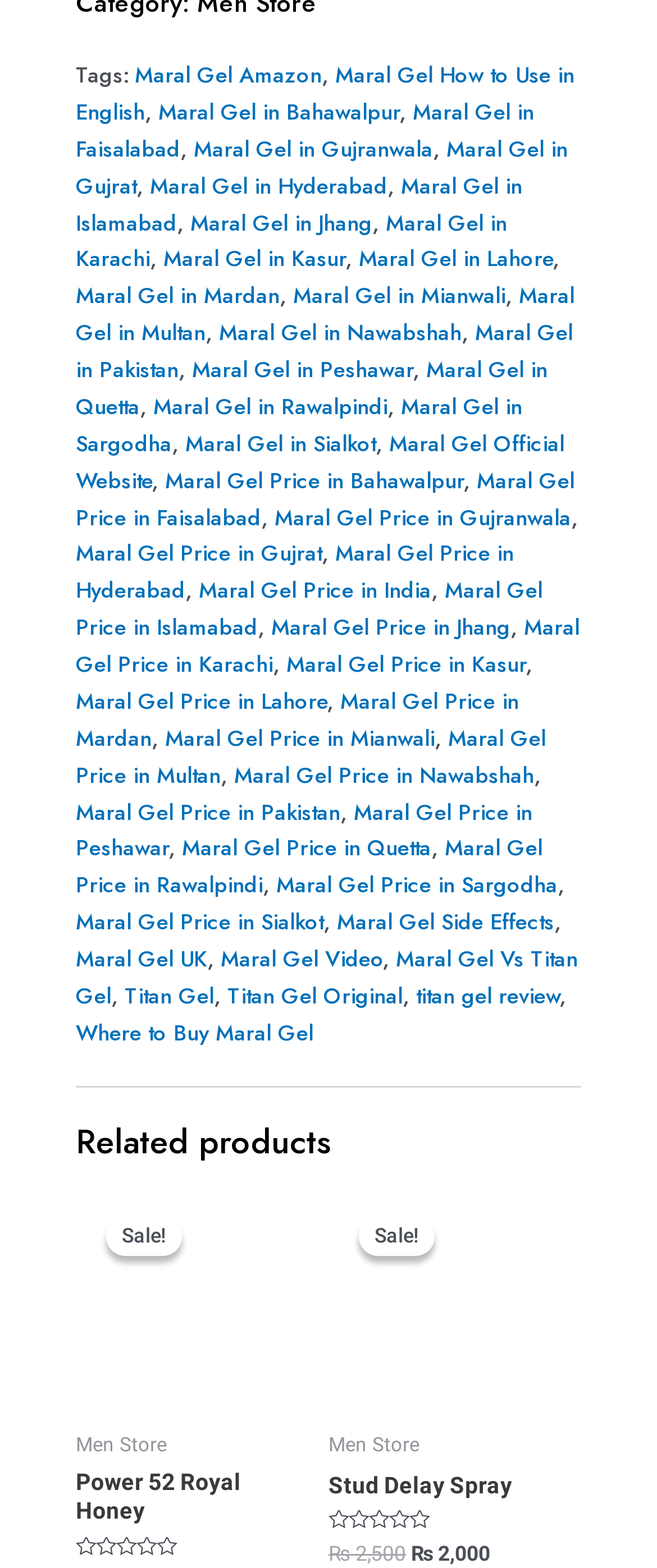Can you specify the bounding box coordinates for the region that should be clicked to fulfill this instruction: "Explore Power 52 Royal Honey".

[0.115, 0.936, 0.462, 0.98]